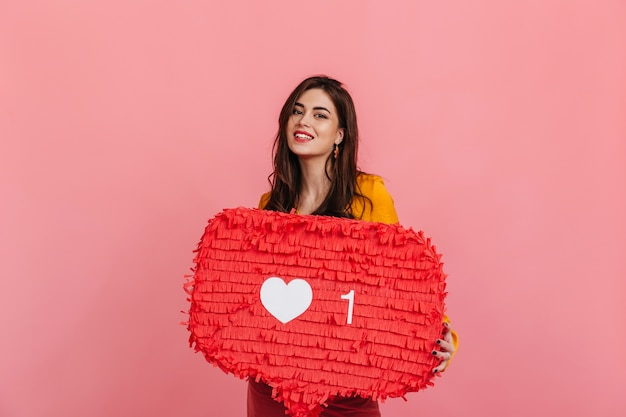What is symbolized by the white heart on the piñata?
Please provide a single word or phrase as the answer based on the screenshot.

Like or support